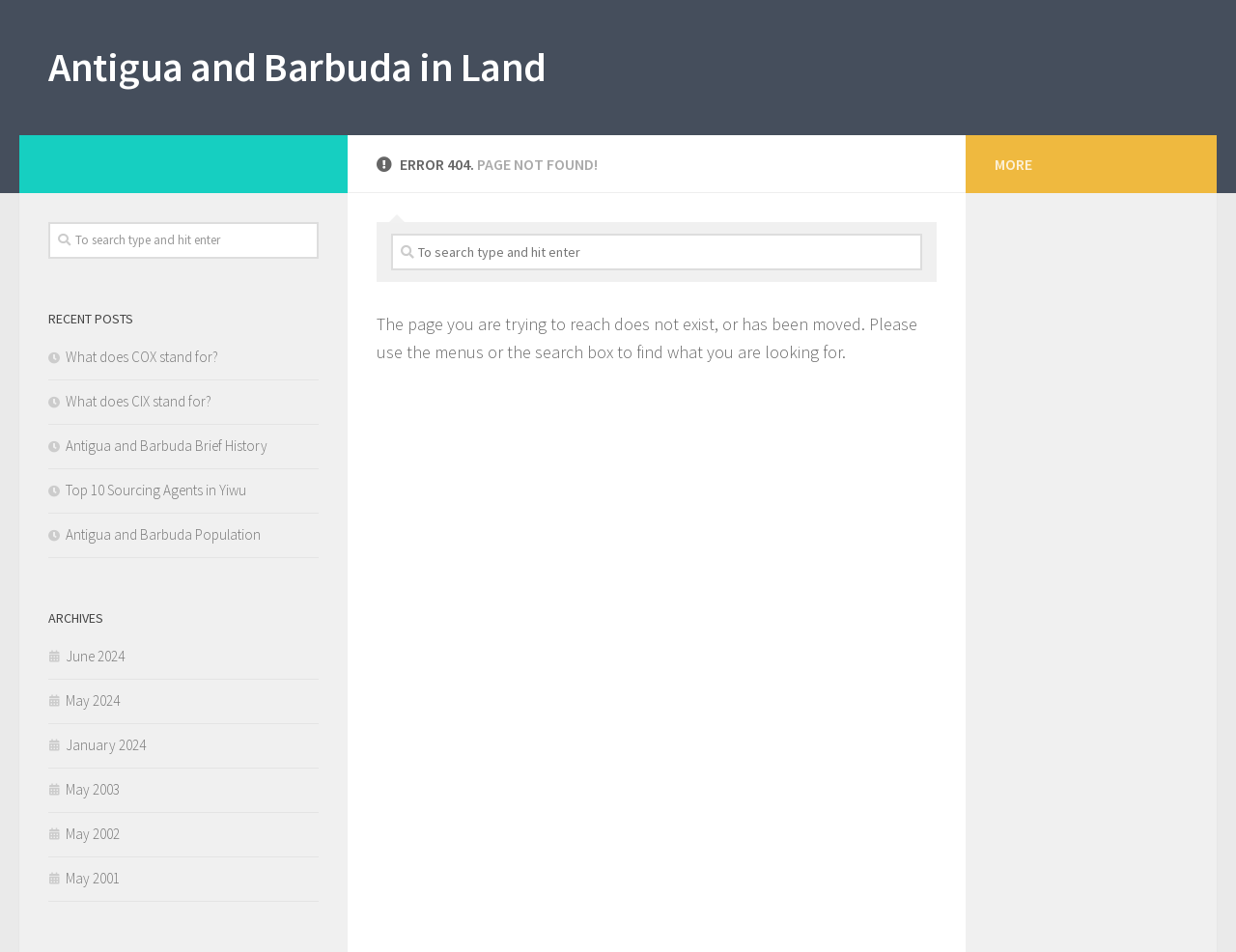What is the purpose of the textbox?
Provide a detailed and extensive answer to the question.

The textbox has a static text 'To search type and hit enter' which suggests that the user can type and hit enter to search for something on the webpage.